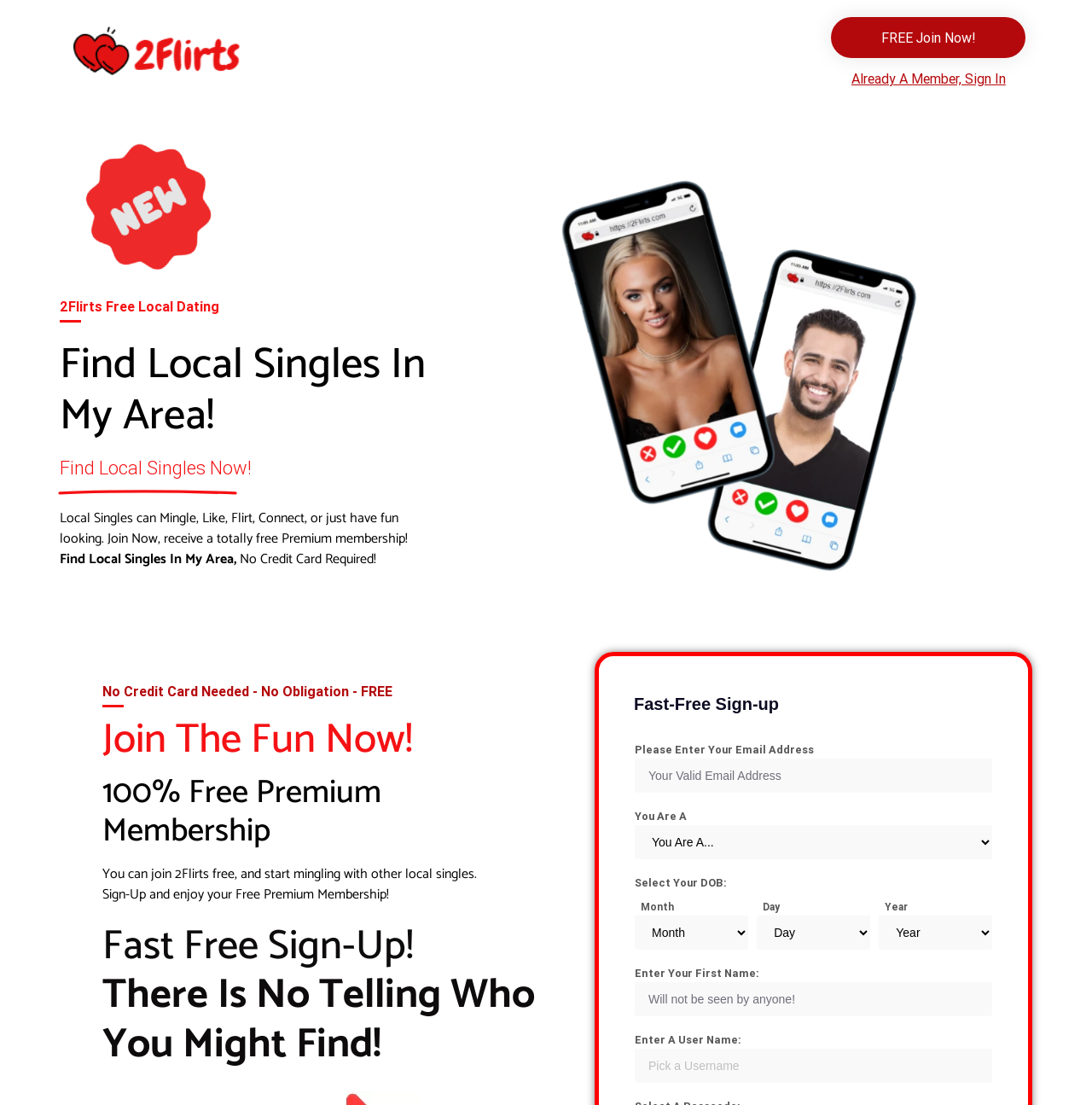Please specify the coordinates of the bounding box for the element that should be clicked to carry out this instruction: "Enter your first name". The coordinates must be four float numbers between 0 and 1, formatted as [left, top, right, bottom].

[0.581, 0.889, 0.909, 0.92]